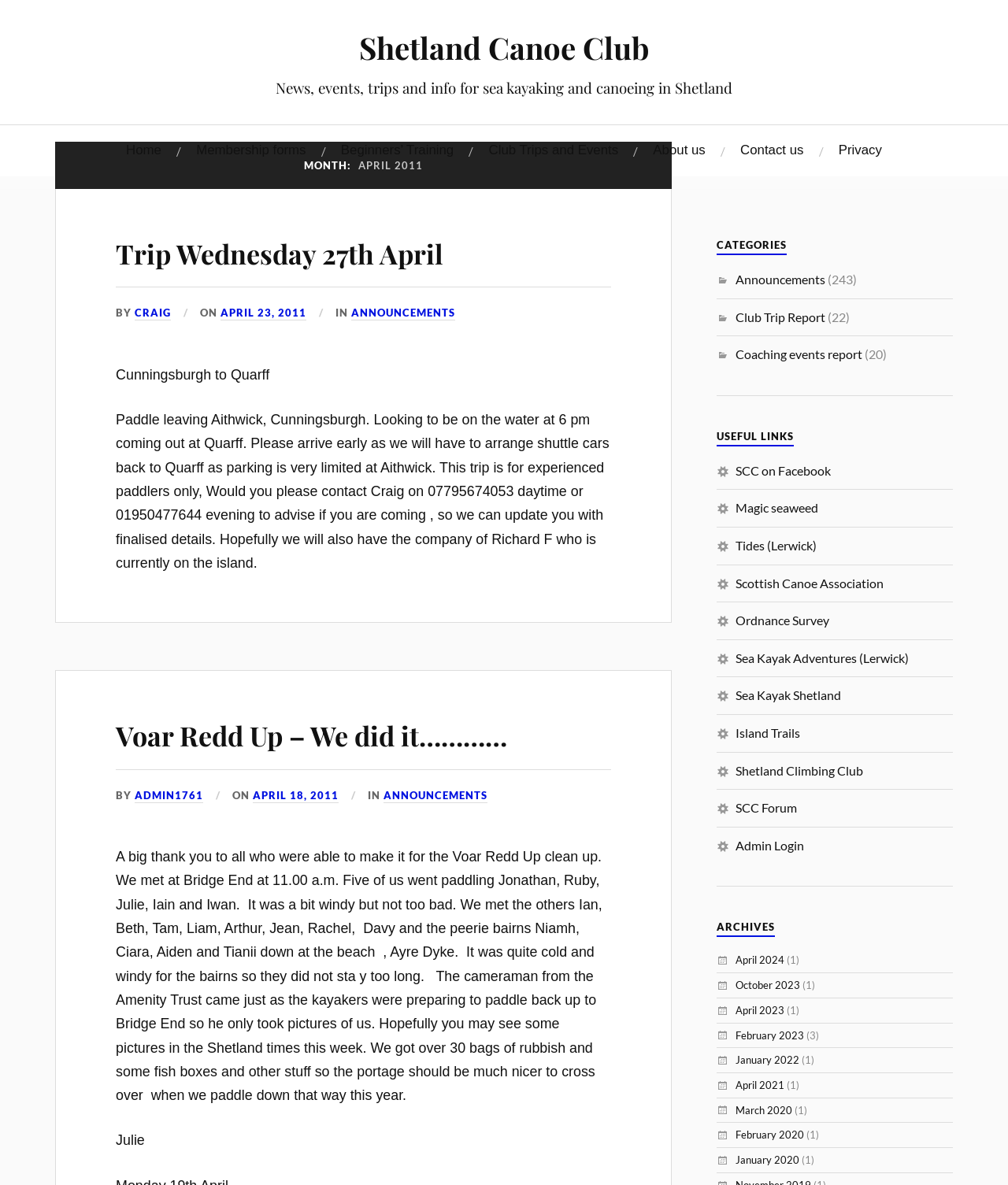How many bags of rubbish were collected during the Voar Redd Up clean up?
Answer with a single word or phrase, using the screenshot for reference.

Over 30